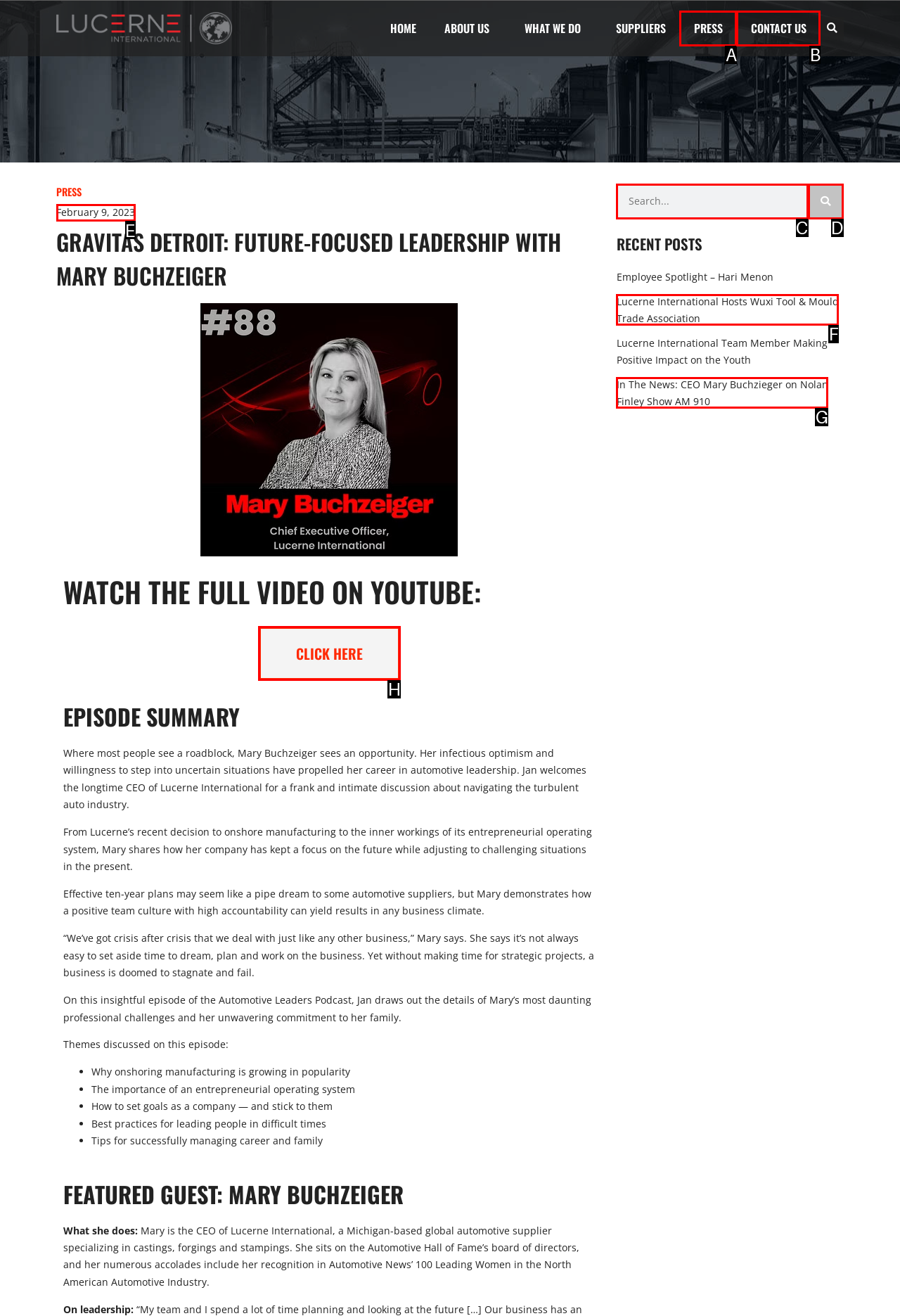Determine the HTML element to be clicked to complete the task: Watch the full video on YouTube. Answer by giving the letter of the selected option.

H